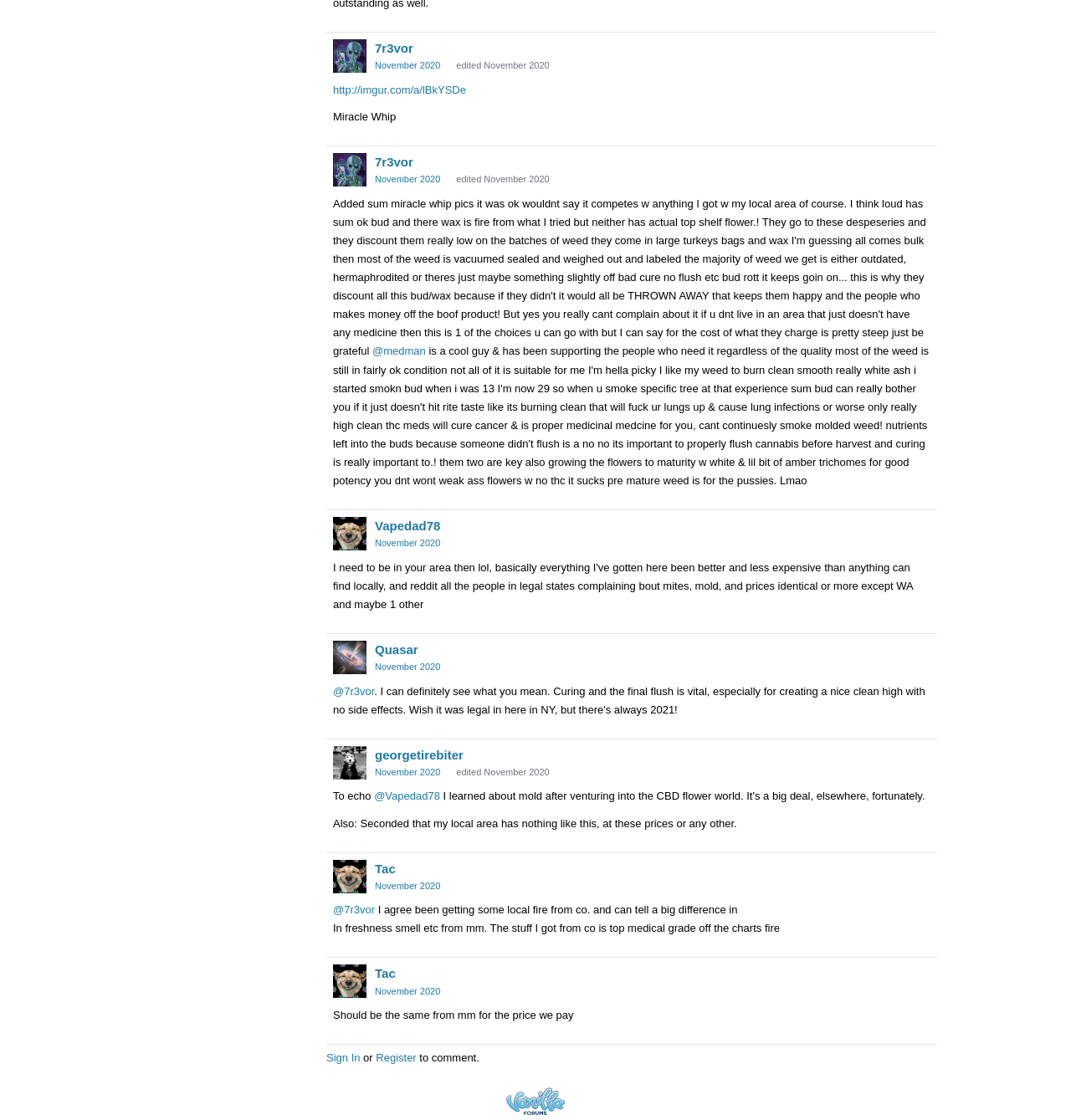With reference to the image, please provide a detailed answer to the following question: What is the username of the user who posted at 9:03AM?

I found the username by looking at the link element with the image of 'Tac' which is associated with the time element 'November 21, 2020 9:03AM'.